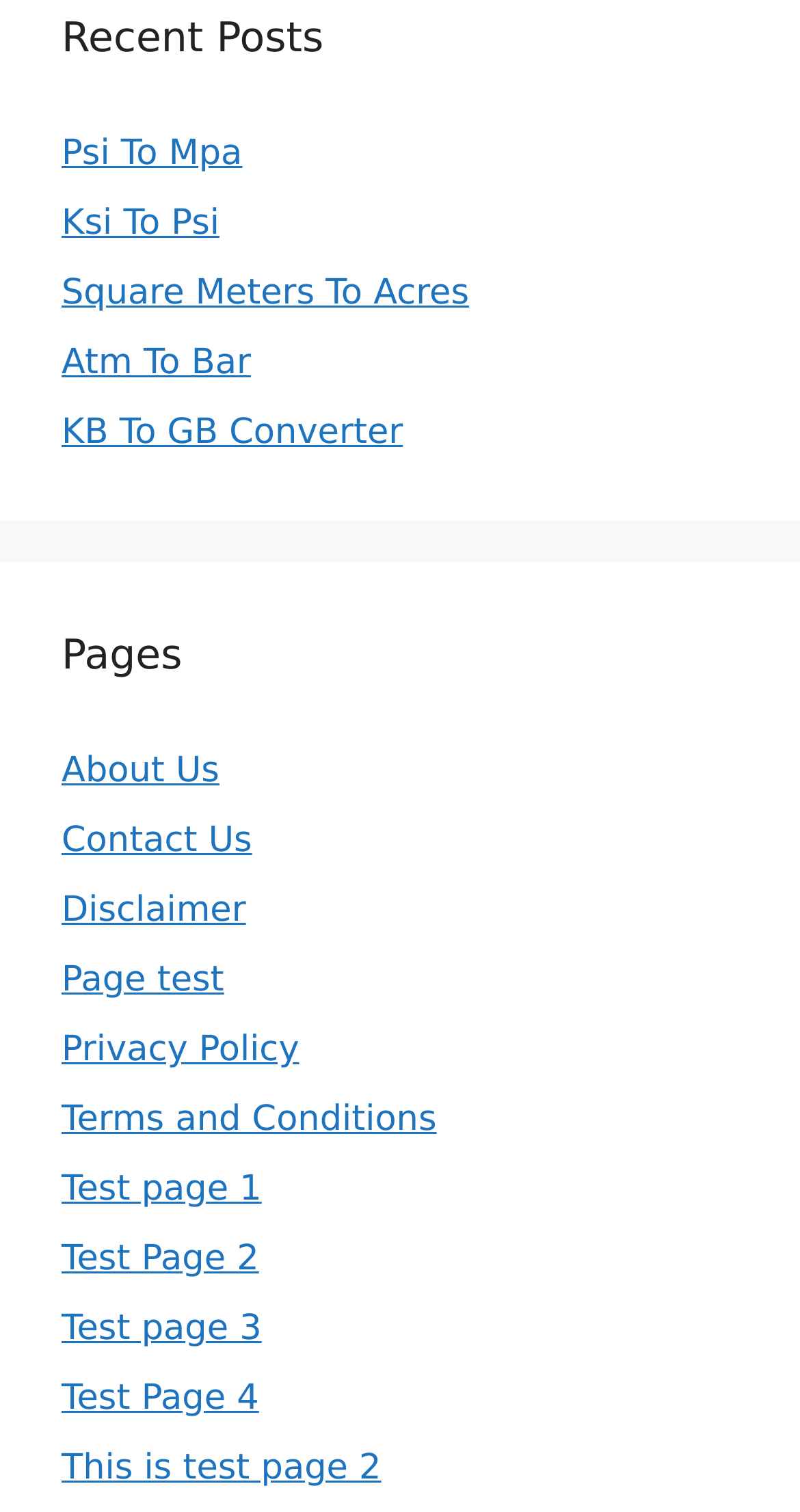Highlight the bounding box coordinates of the element you need to click to perform the following instruction: "Subscribe to RSS Feed."

None